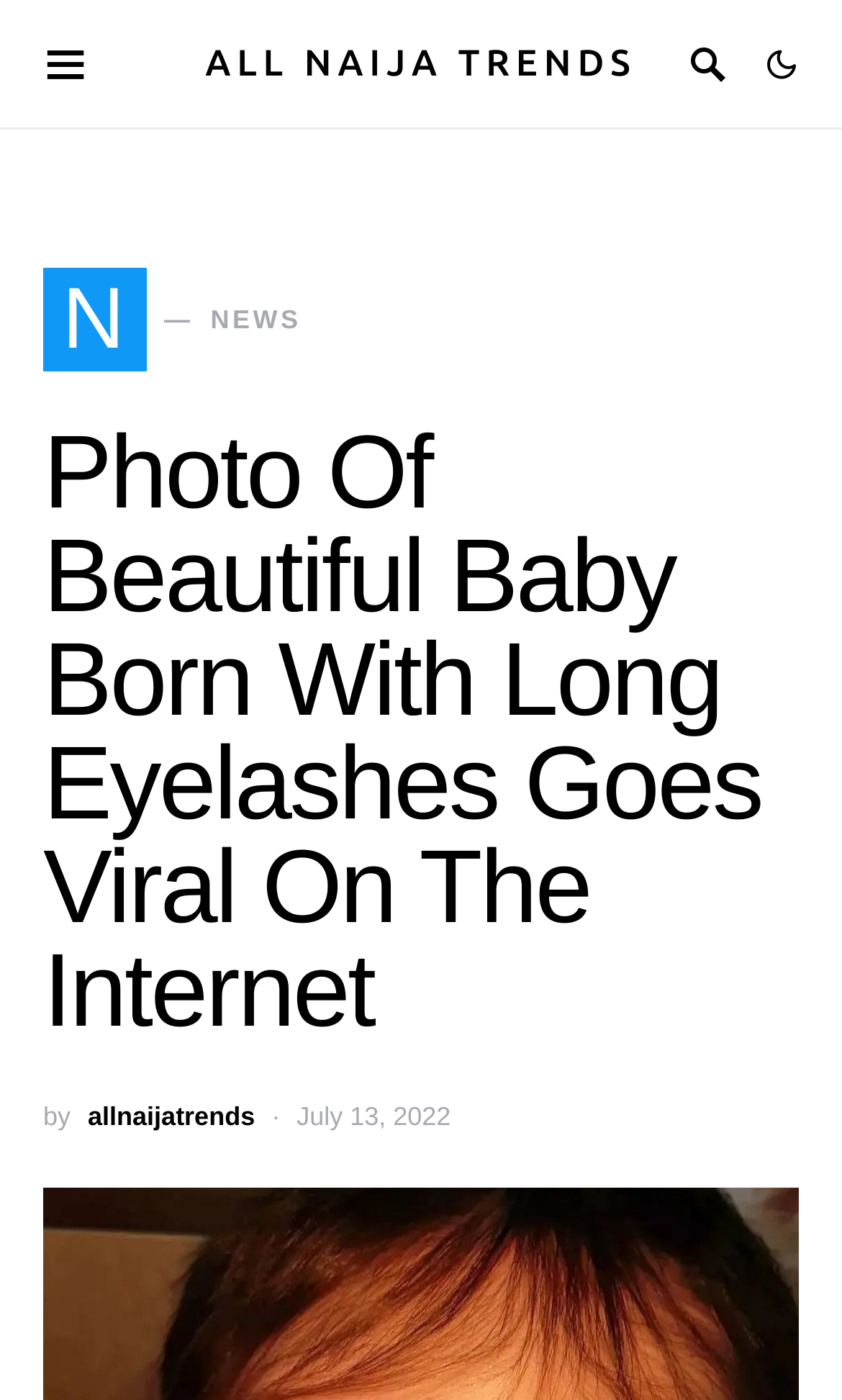What is the topic of the article?
We need a detailed and meticulous answer to the question.

I inferred the topic of the article by looking at the heading element with the content 'Photo Of Beautiful Baby Born With Long Eyelashes Goes Viral On The Internet' and understood that the article is about a baby born with long eyelashes.